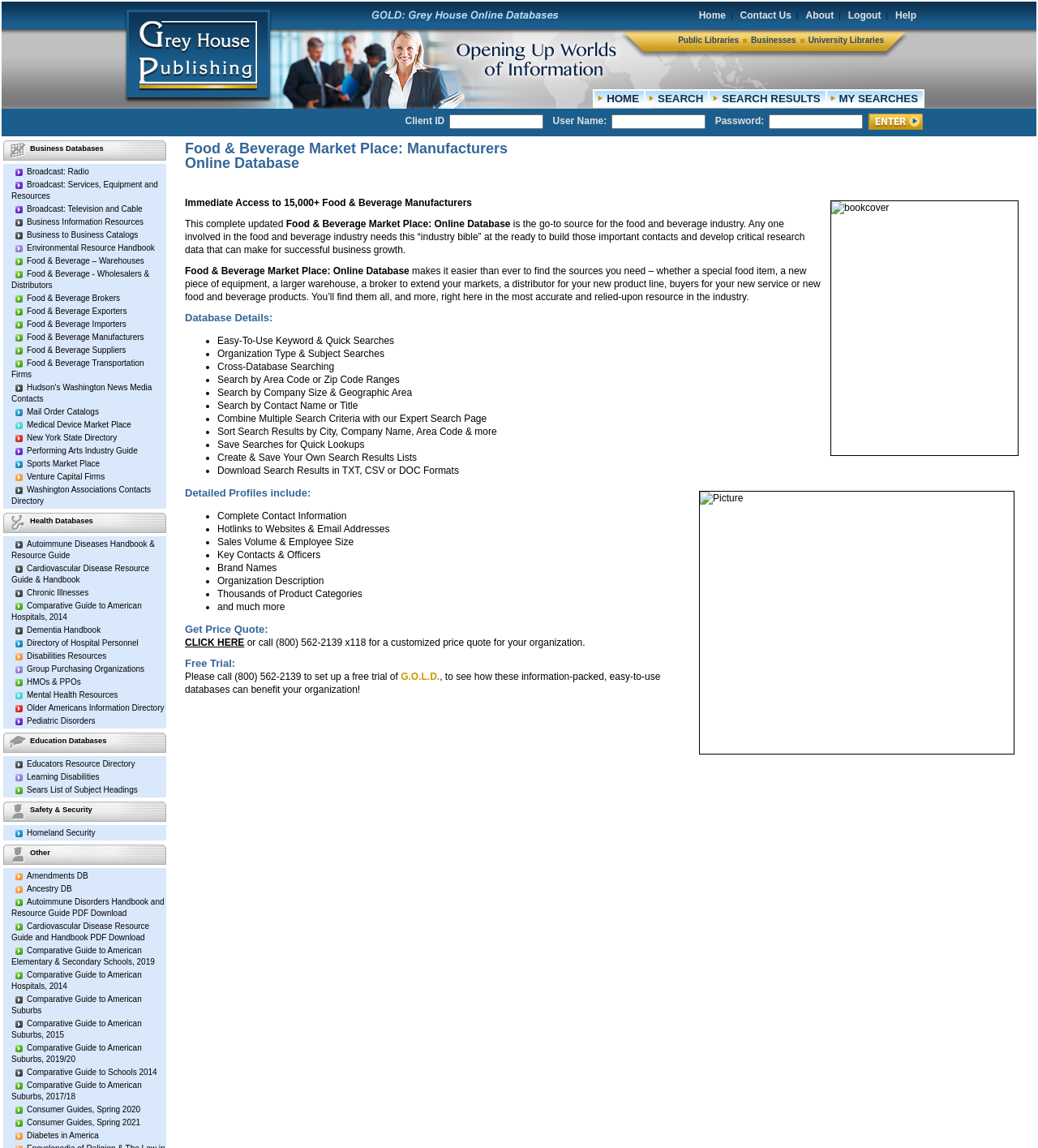Please identify the bounding box coordinates of the element's region that I should click in order to complete the following instruction: "Read more about where the watermelons grow". The bounding box coordinates consist of four float numbers between 0 and 1, i.e., [left, top, right, bottom].

None